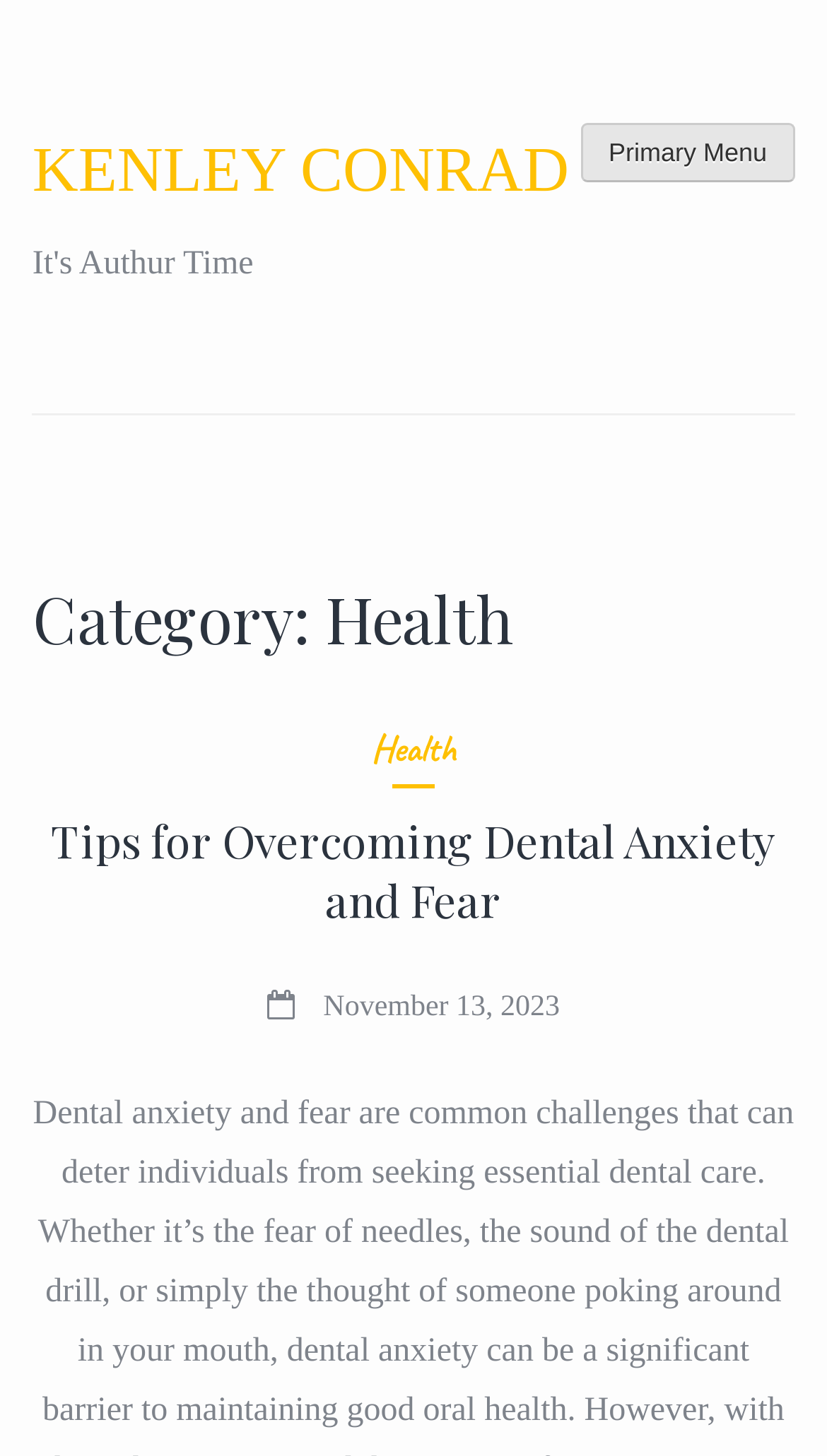When was the current article published?
Please provide a comprehensive answer based on the information in the image.

I obtained the publication date by looking at the time element 'November 13, 2023' which is a sub-element of the HeaderAsNonLandmark element.